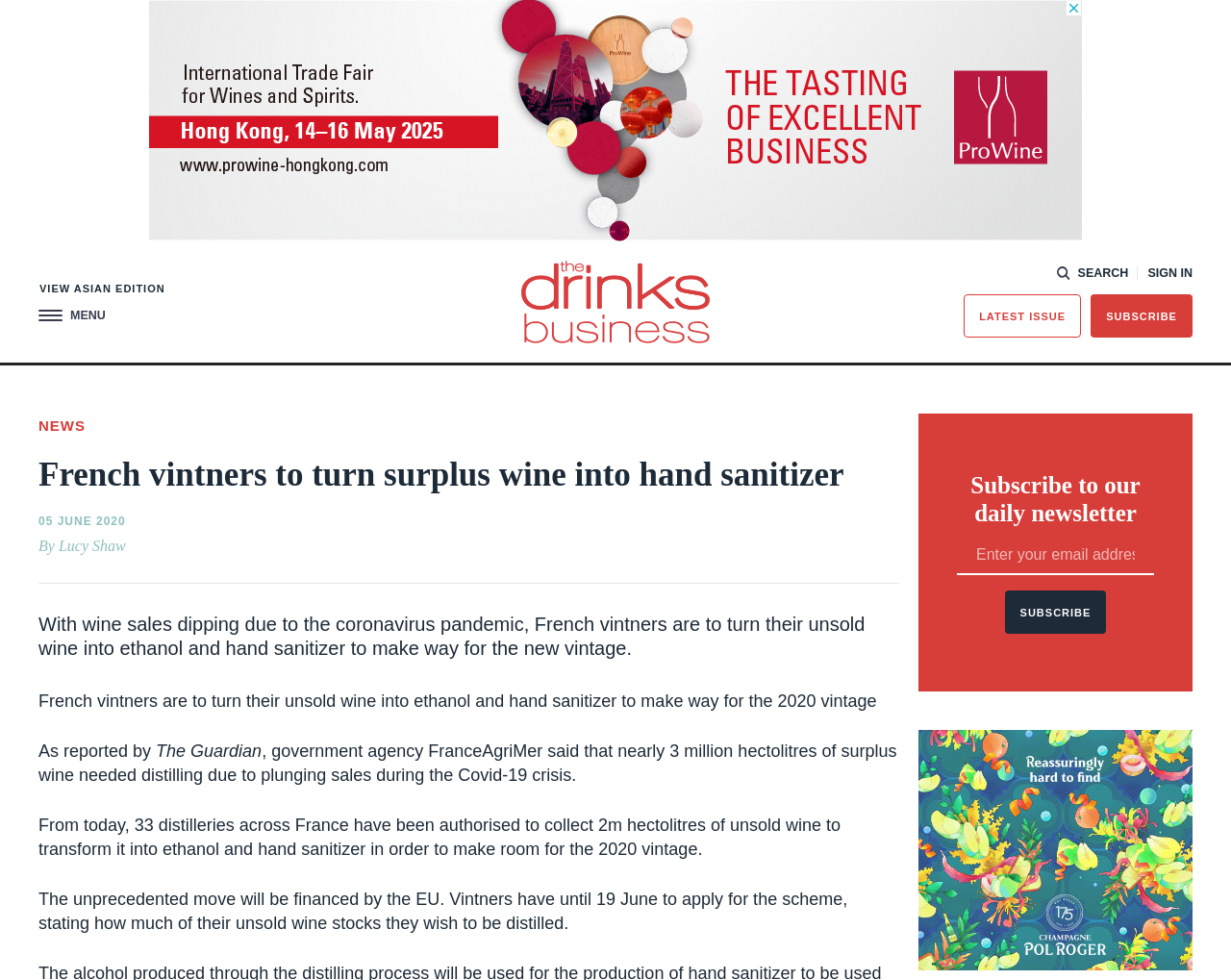By analyzing the image, answer the following question with a detailed response: Who is the author of the article?

I found the author's name by looking at the text below the article's title, which says 'By Lucy Shaw'.